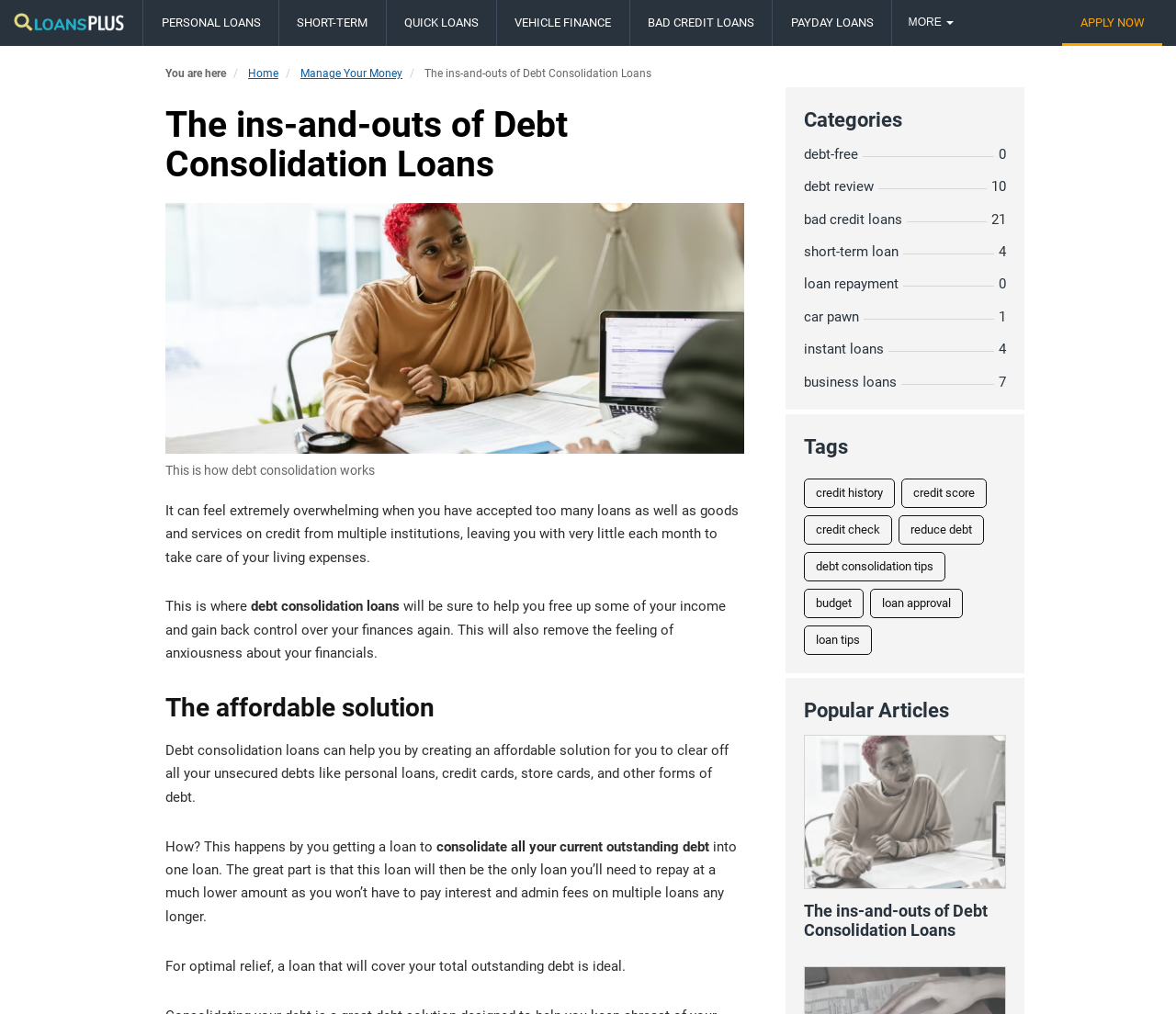Please analyze the image and give a detailed answer to the question:
What is the purpose of debt consolidation loans?

According to the webpage, debt consolidation loans can help individuals who have accepted too many loans and goods and services on credit from multiple institutions, leaving them with little income to take care of living expenses. These loans can create an affordable solution to clear off unsecured debts, allowing individuals to free up some of their income and gain back control over their finances.